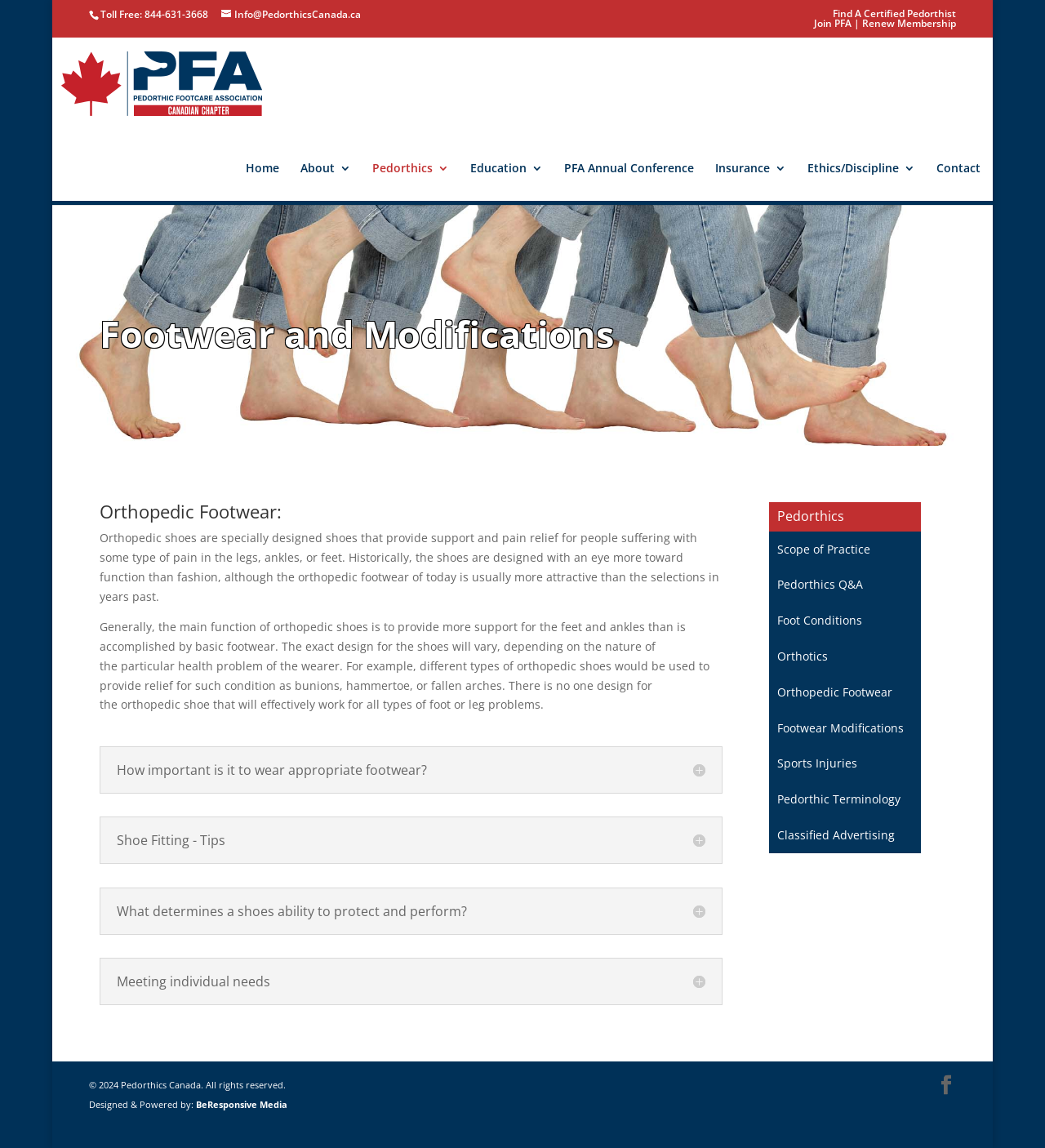What is the purpose of footwear modifications?
Based on the visual content, answer with a single word or a brief phrase.

To provide relief for foot or leg problems